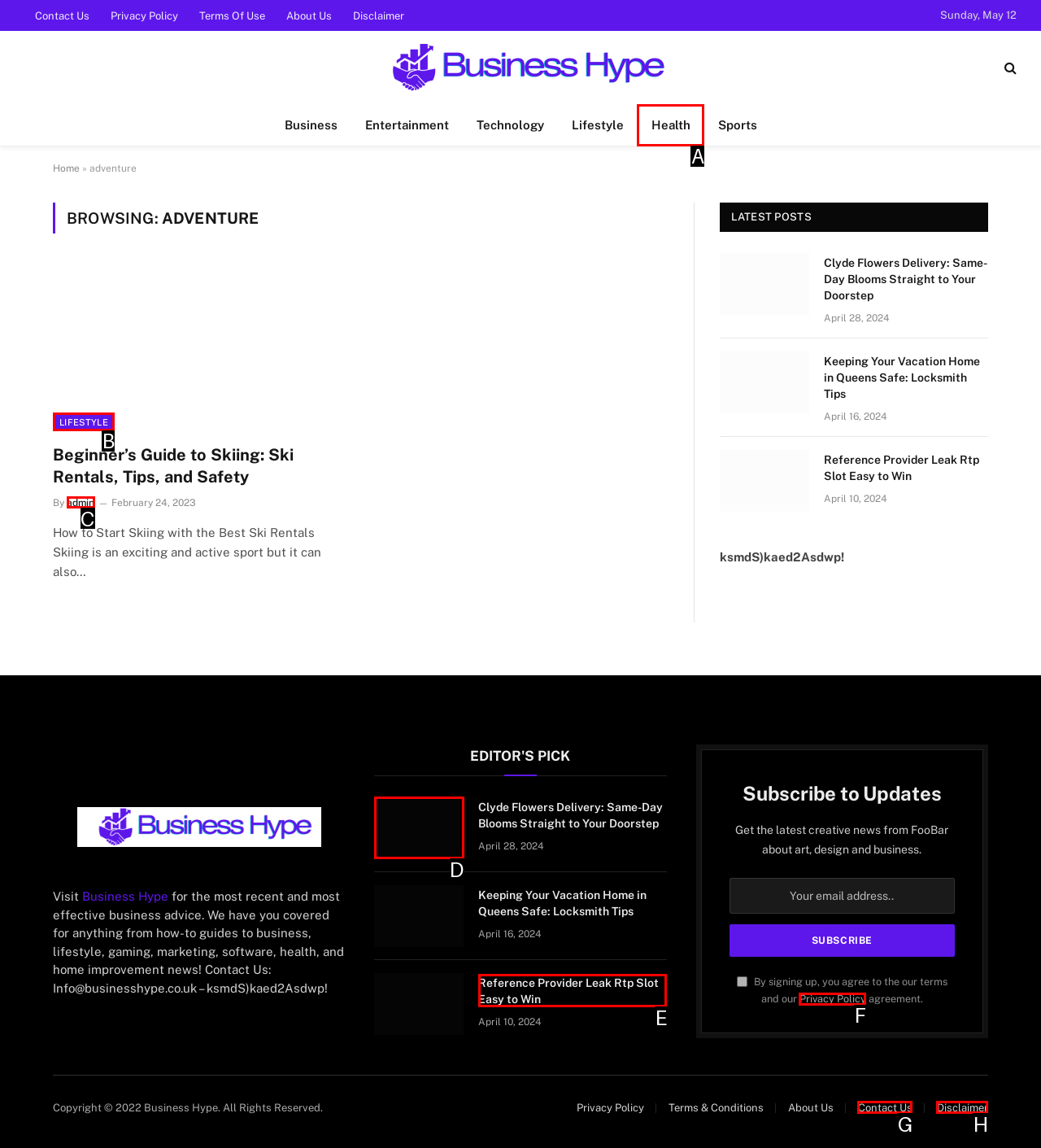From the given choices, determine which HTML element matches the description: Disclaimer. Reply with the appropriate letter.

H